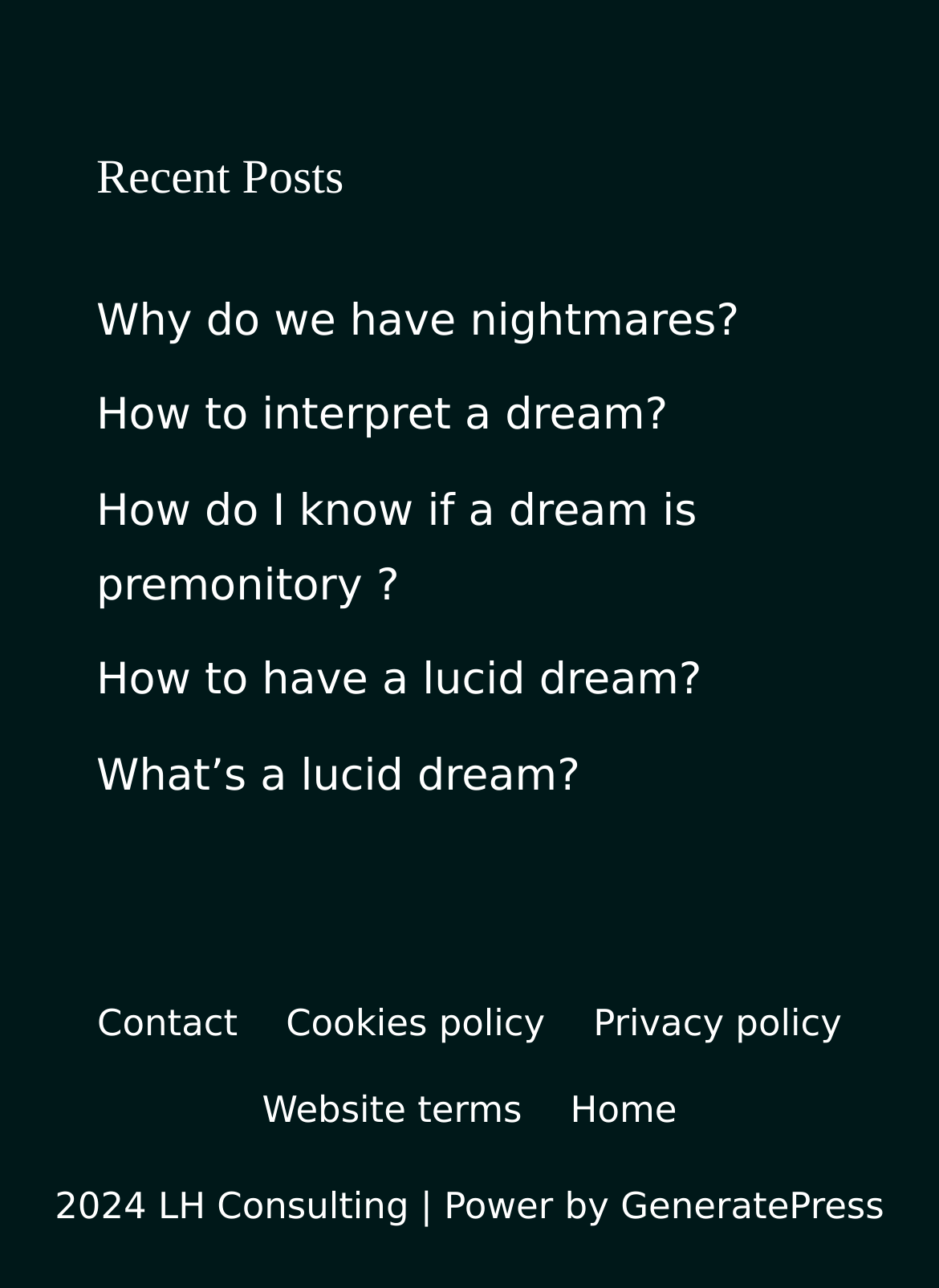Identify the bounding box coordinates for the UI element described as follows: GeneratePress. Use the format (top-left x, top-left y, bottom-right x, bottom-right y) and ensure all values are floating point numbers between 0 and 1.

[0.661, 0.92, 0.942, 0.954]